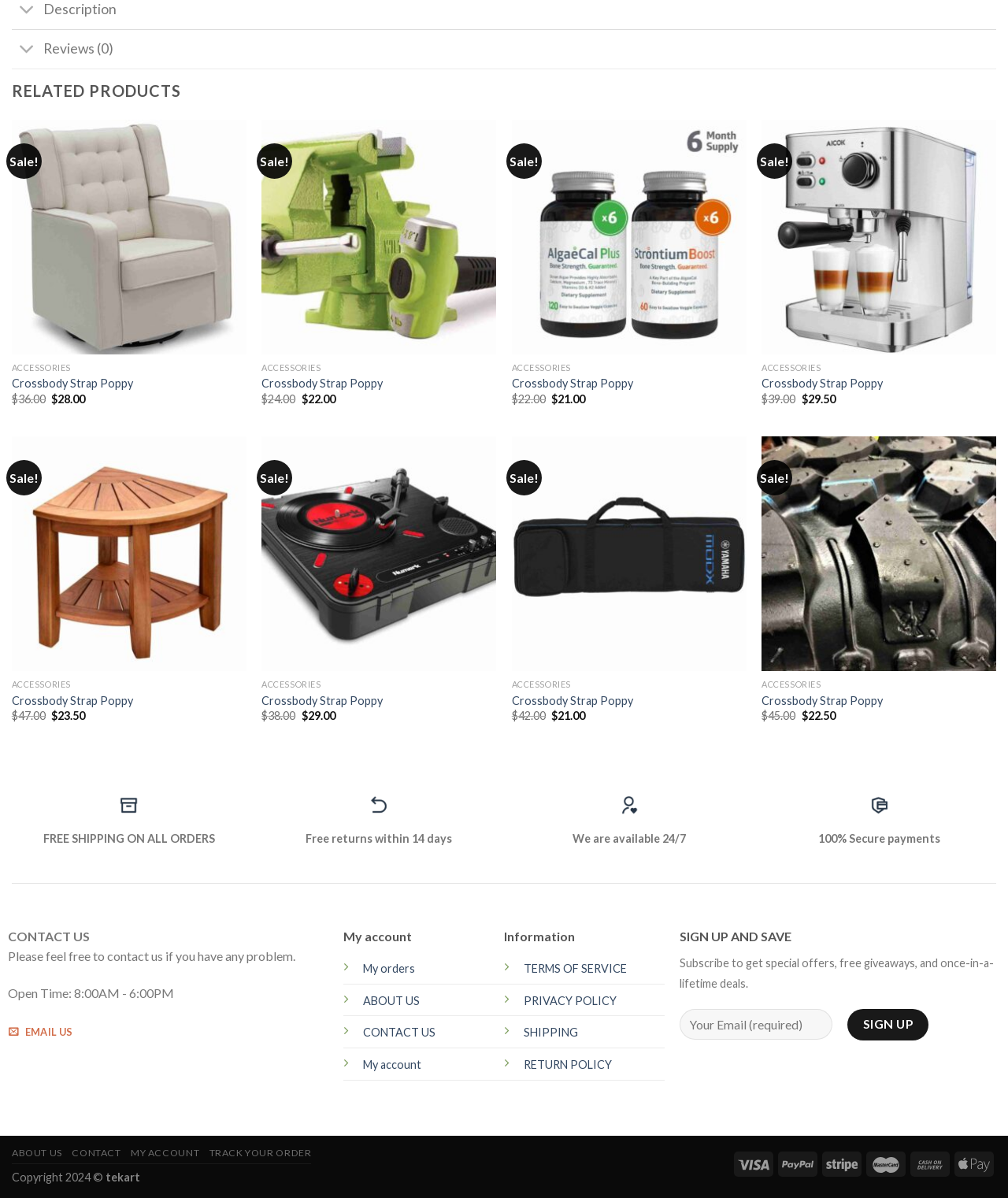Using the element description Crossbody Strap Poppy, predict the bounding box coordinates for the UI element. Provide the coordinates in (top-left x, top-left y, bottom-right x, bottom-right y) format with values ranging from 0 to 1.

[0.012, 0.579, 0.132, 0.591]